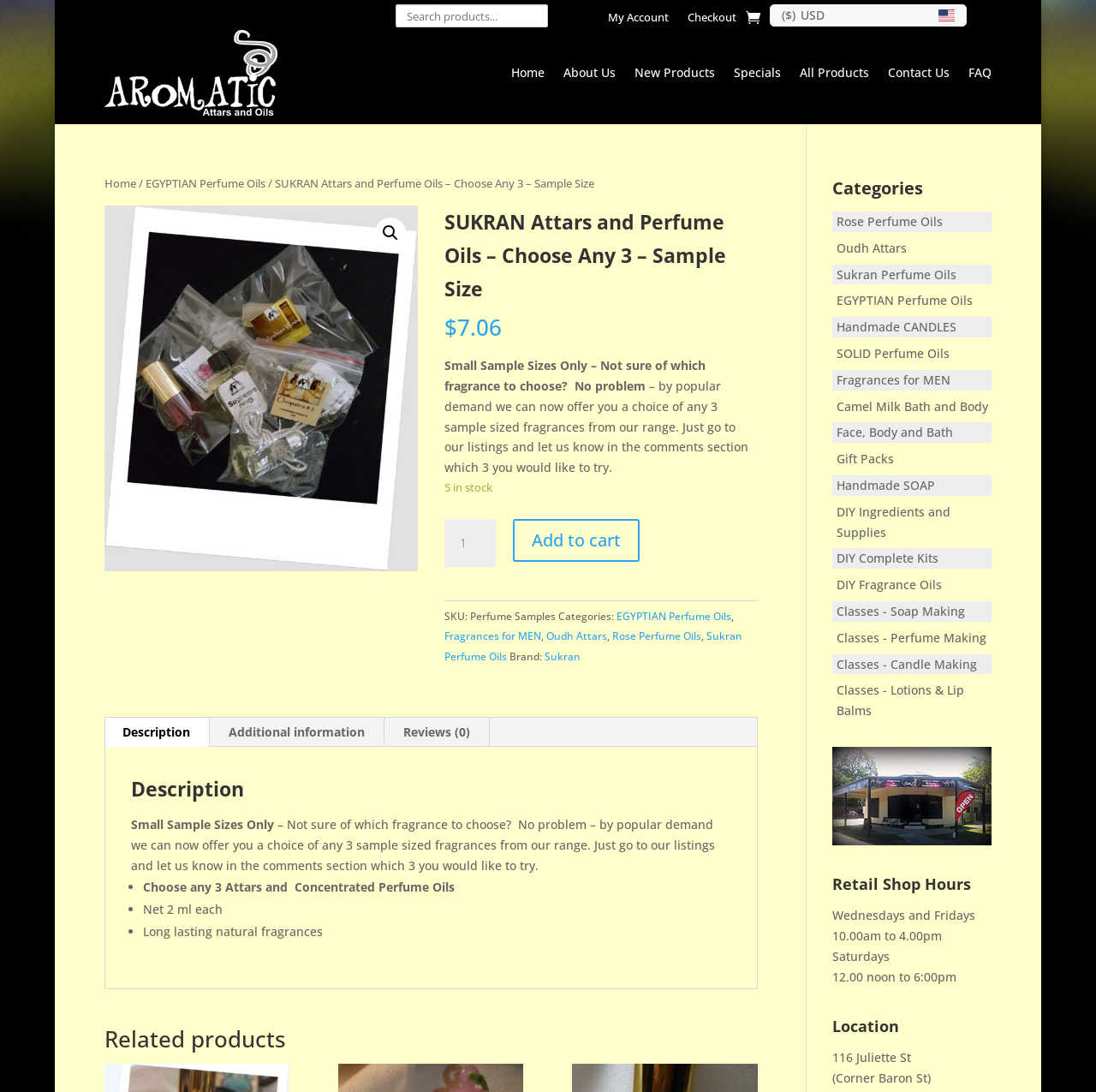Using the details from the image, please elaborate on the following question: How many products are in stock?

The webpage displays the product quantity as '5 in stock', indicating that there are 5 units of the product available for purchase.